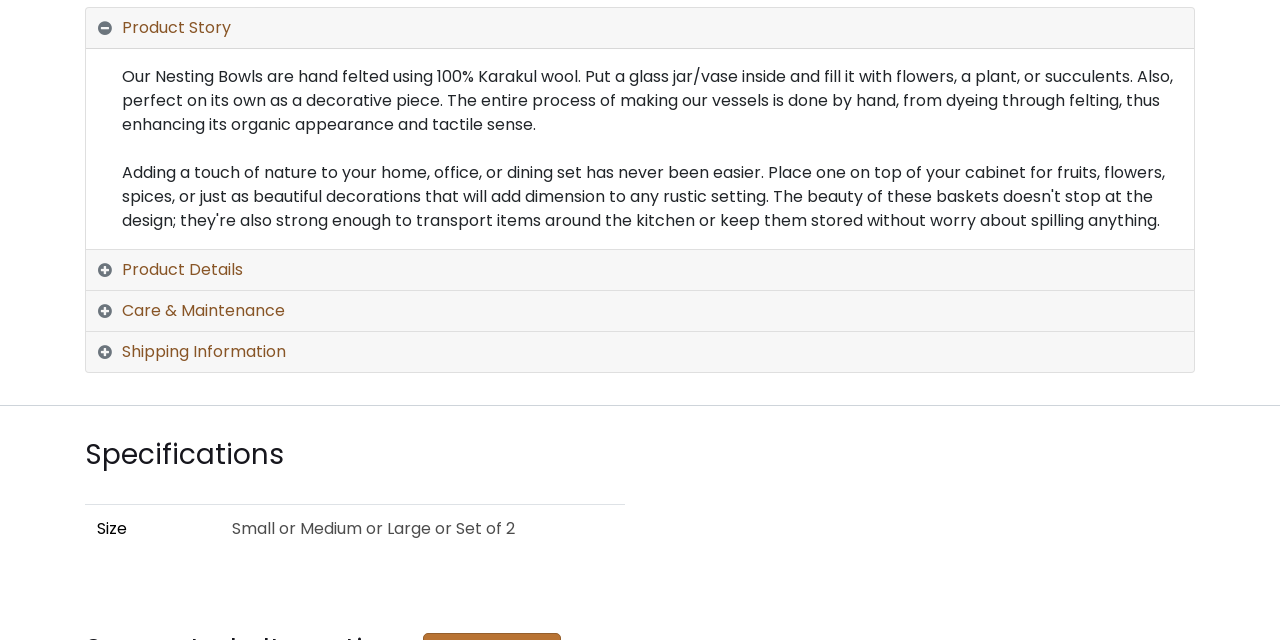Find the bounding box coordinates of the UI element according to this description: "Product Story".

[0.067, 0.012, 0.933, 0.077]